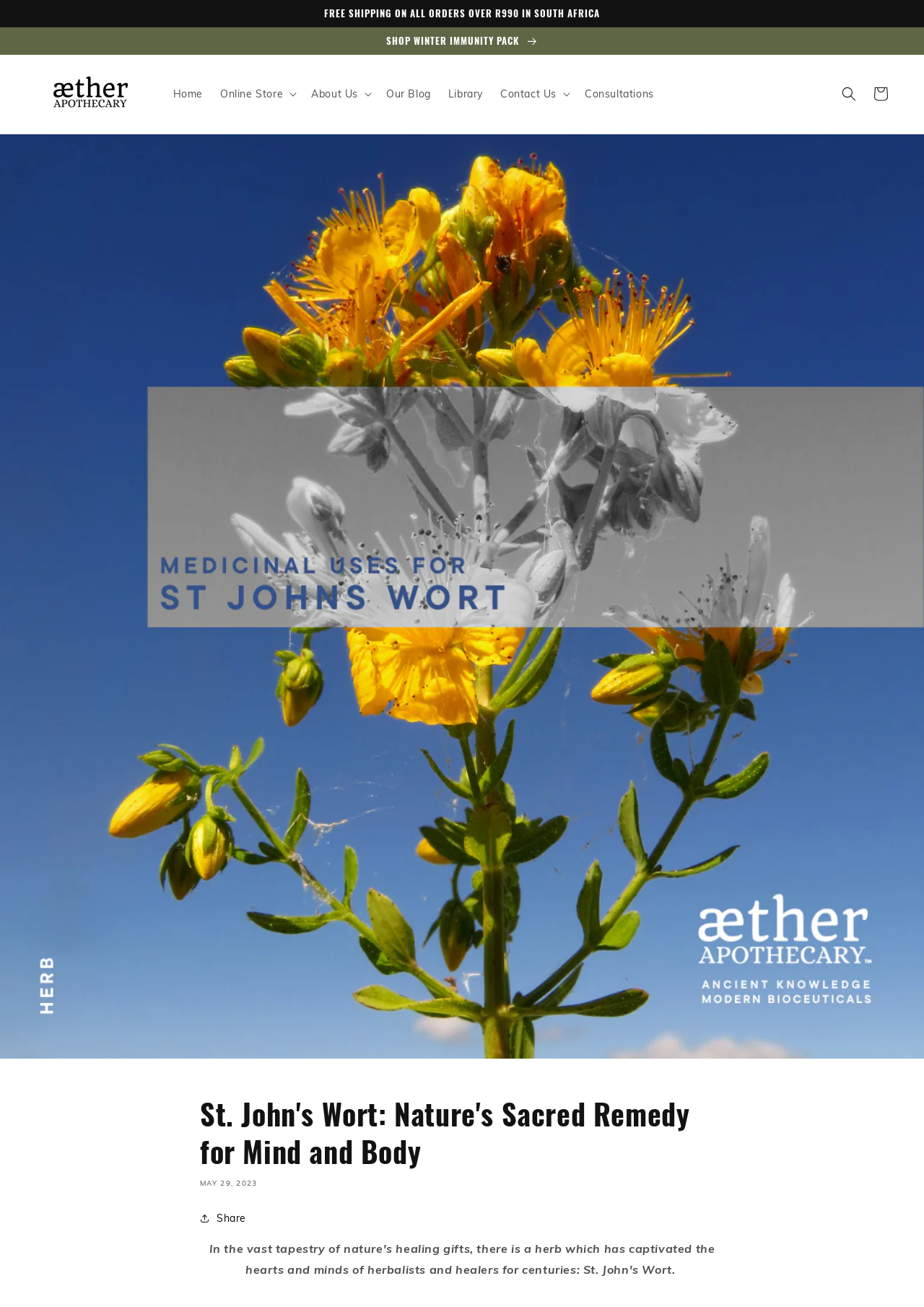Provide a brief response to the question below using one word or phrase:
What is the date of the article?

MAY 29, 2023